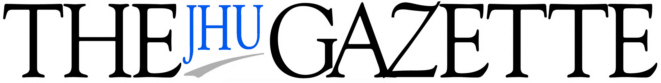Capture every detail in the image and describe it fully.

The image features the masthead of "The JHU Gazette," the official newspaper of Johns Hopkins University. The design prominently displays the title in a blend of bold black typography, with the initials "JHU" highlighted in blue, emphasizing the university's identity. Complementing the text is a subtle gray swoosh beneath, adding a dynamic element to the overall aesthetic. This masthead is associated with the November 28, 2005 edition of the Gazette, reflecting the publication’s role in disseminating news and updates within the university community.